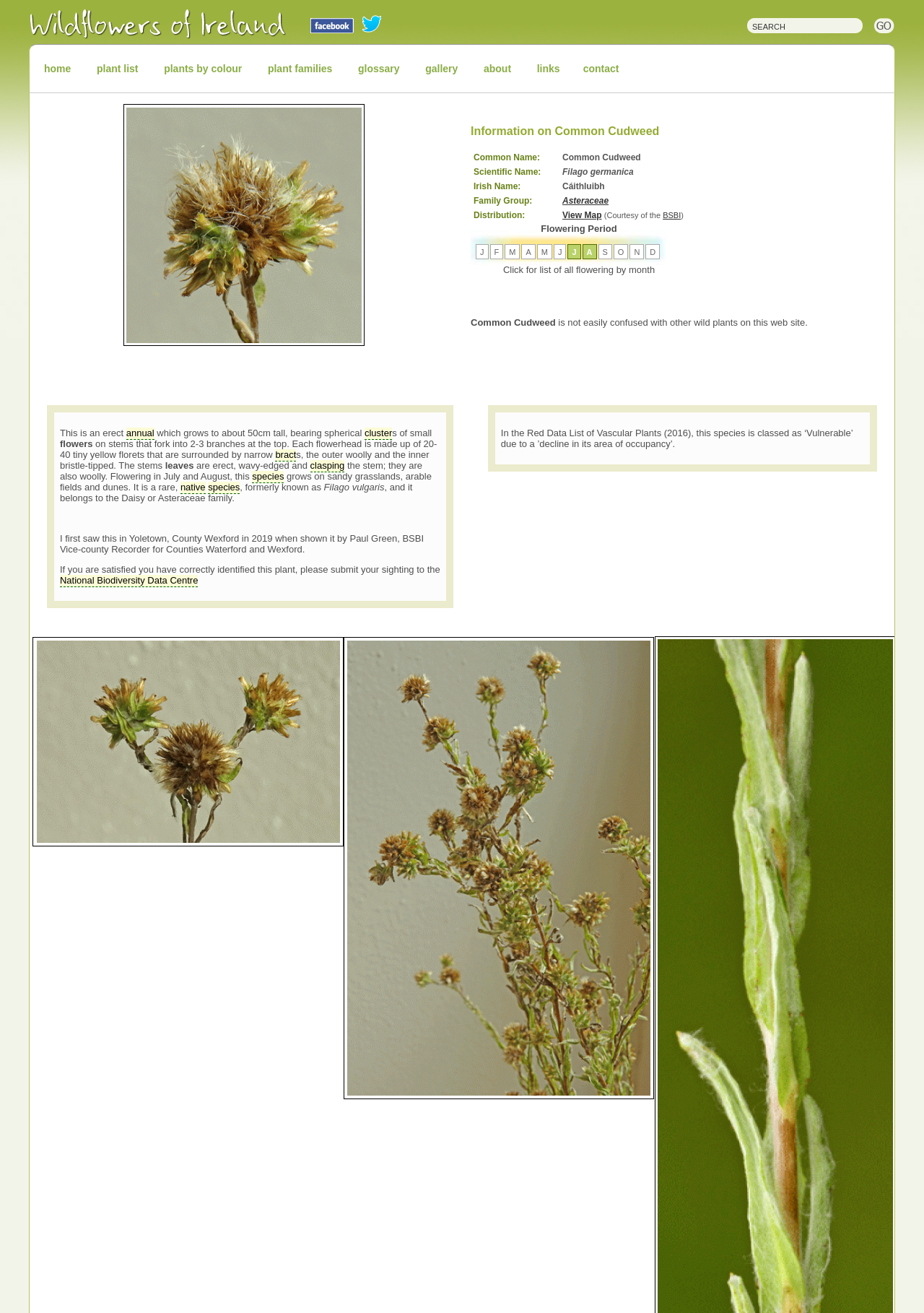Identify the bounding box coordinates of the clickable region to carry out the given instruction: "Learn about plant families".

[0.277, 0.04, 0.372, 0.065]